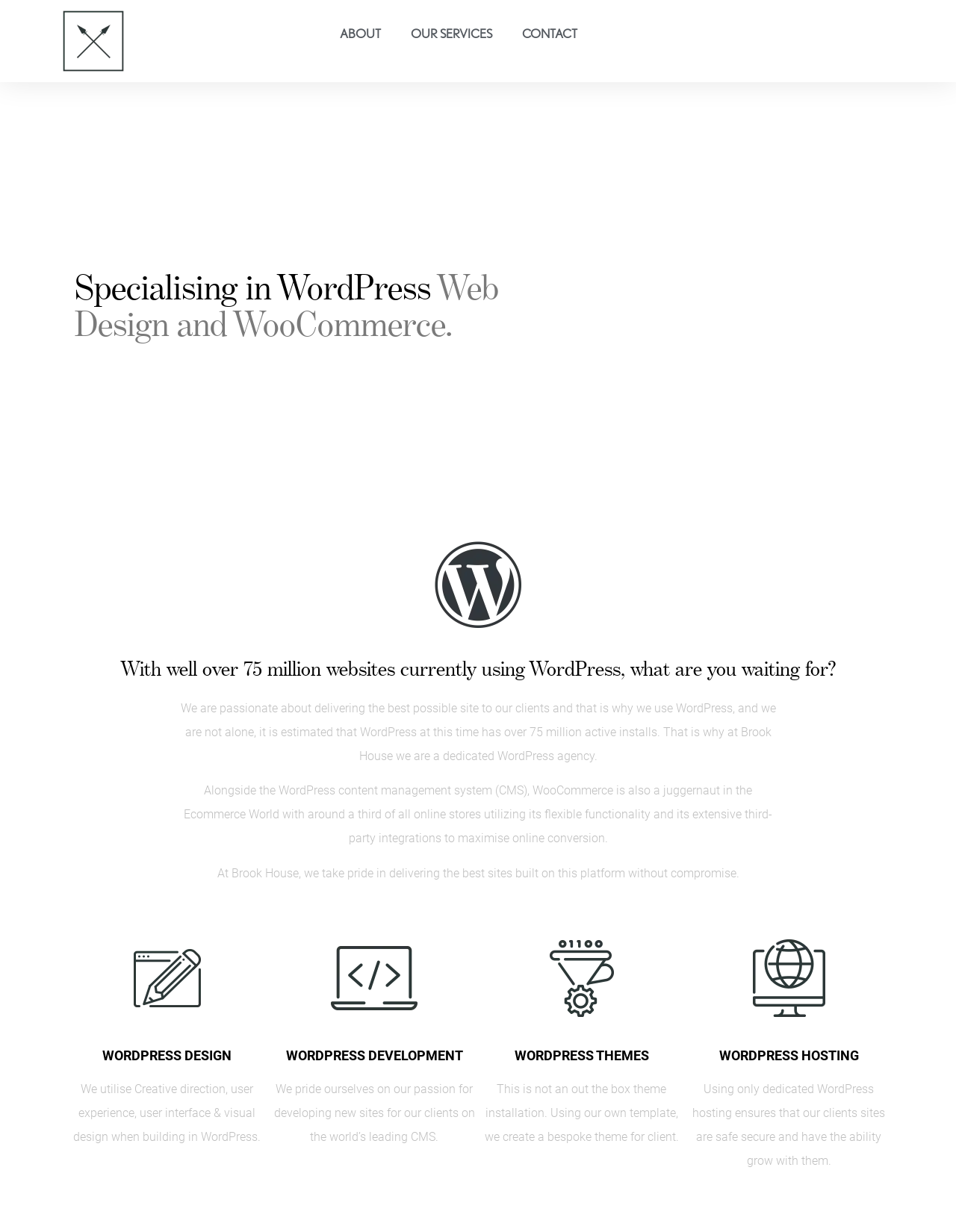Create a detailed summary of the webpage's content and design.

The webpage is about Brook House Digital Agency, a specialist in WordPress development. At the top, there are four links: an empty link, "ABOUT", "OUR SERVICES", and "CONTACT", aligned horizontally and taking up the full width of the page.

Below these links, there is a heading that reads "Specialising in WordPress Web Design and WooCommerce." This heading is centered and takes up about half of the page's width.

Further down, there is another heading that asks "With well over 75 million websites currently using WordPress, what are you waiting for?" This heading is also centered and spans about 90% of the page's width.

Following this, there are three blocks of text that describe the agency's passion for delivering high-quality sites using WordPress and WooCommerce. These blocks of text are stacked vertically and take up about 70% of the page's width.

Below these text blocks, there are four headings: "WORDPRESS DESIGN", "WORDPRESS DEVELOPMENT", "WORDPRESS THEMES", and "WORDPRESS HOSTING", each with a corresponding block of text that describes the agency's services in each area. These headings and text blocks are arranged in a grid-like structure, with two columns and two rows, taking up about 80% of the page's width.

Overall, the webpage has a clean and organized structure, with clear headings and concise text that effectively communicates the agency's services and expertise in WordPress development.